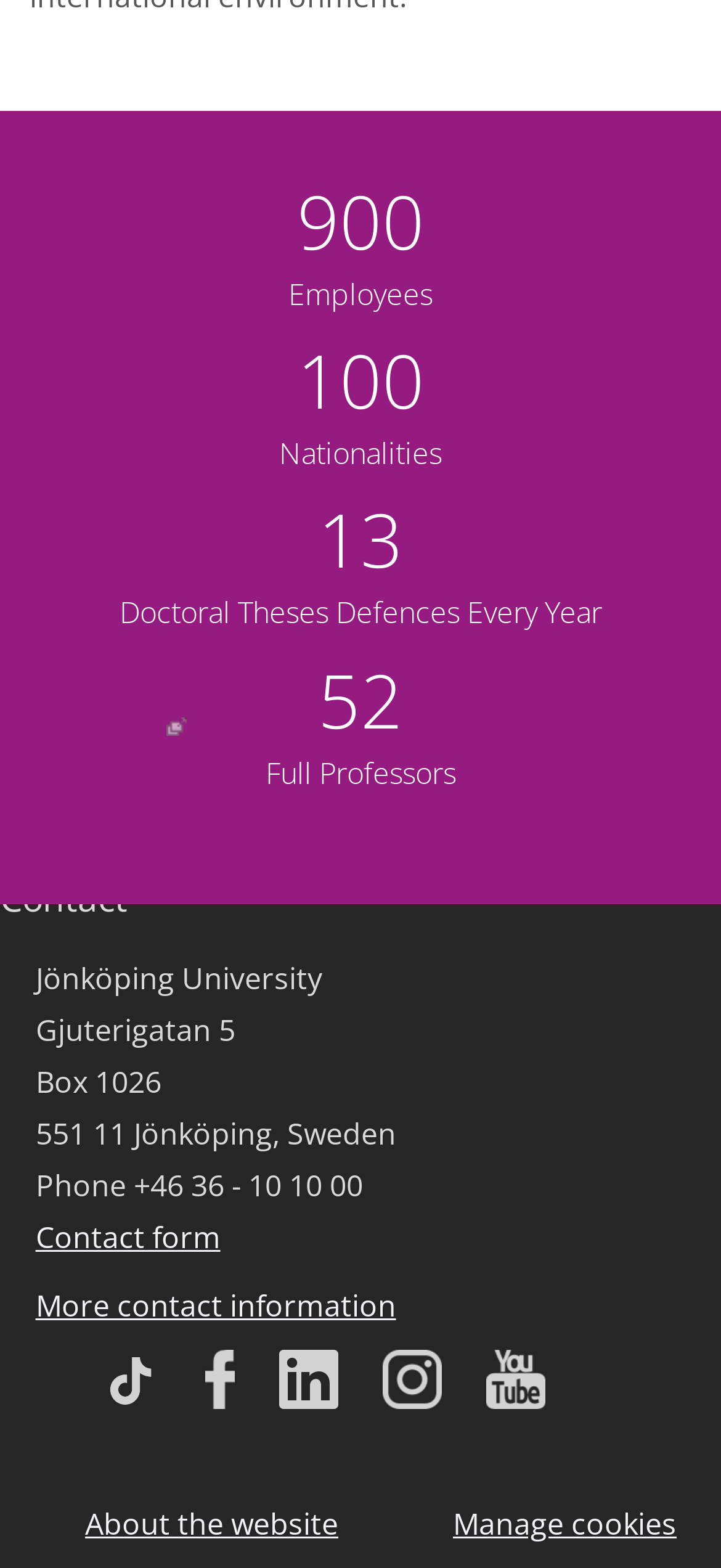Specify the bounding box coordinates of the area that needs to be clicked to achieve the following instruction: "View our youtube channel".

[0.117, 0.879, 0.25, 0.904]